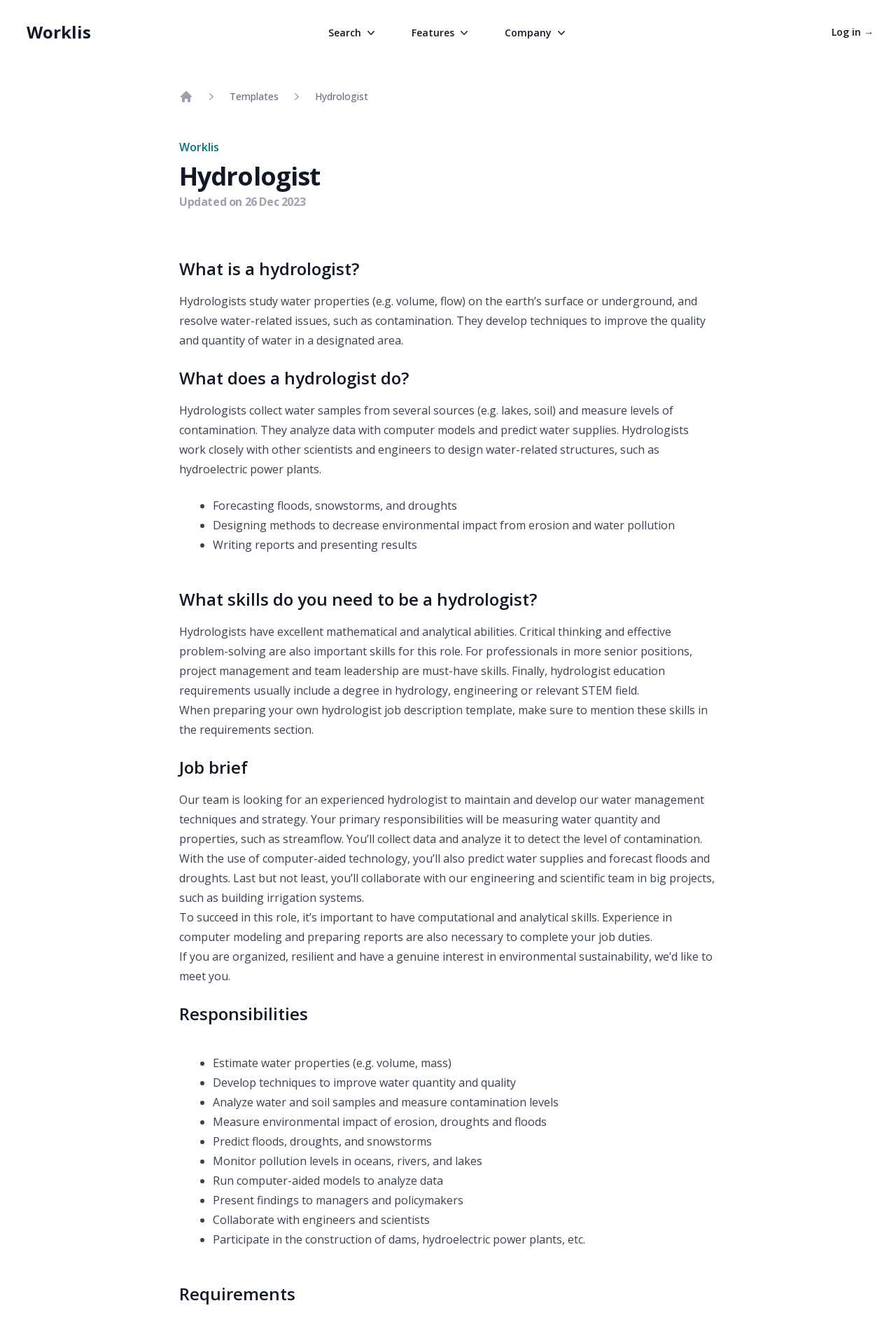Refer to the image and provide an in-depth answer to the question:
What skills are required to be a hydrologist?

The webpage mentions that hydrologists have excellent mathematical and analytical abilities, critical thinking, and effective problem-solving skills. Additionally, project management and team leadership skills are required for senior positions. This information is found in the section 'What skills do you need to be a hydrologist?'.